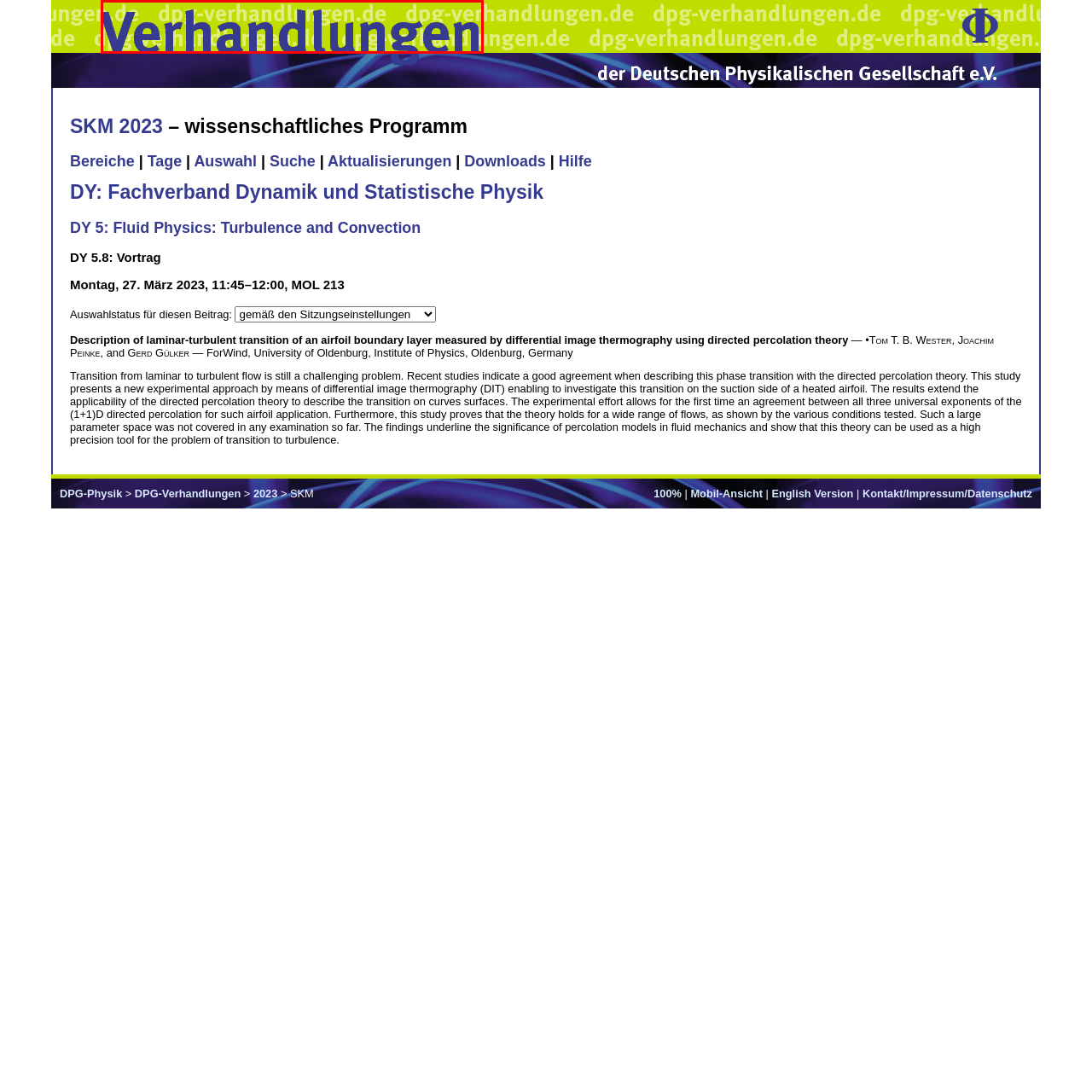Craft an in-depth description of the visual elements captured within the red box.

The image prominently features the word "Verhandlungen" in bold, vibrant blue letters against a bright yellow background, conveying a sense of energy and focus. The repeated text in the background reinforces the theme, suggesting an emphasis on discussions or negotiations associated with the German Physical Society (DPG). This visual design effectively highlights the context of the DPG's meetings and scholarly discussions, inviting viewers to engage with the content related to their events and publications.